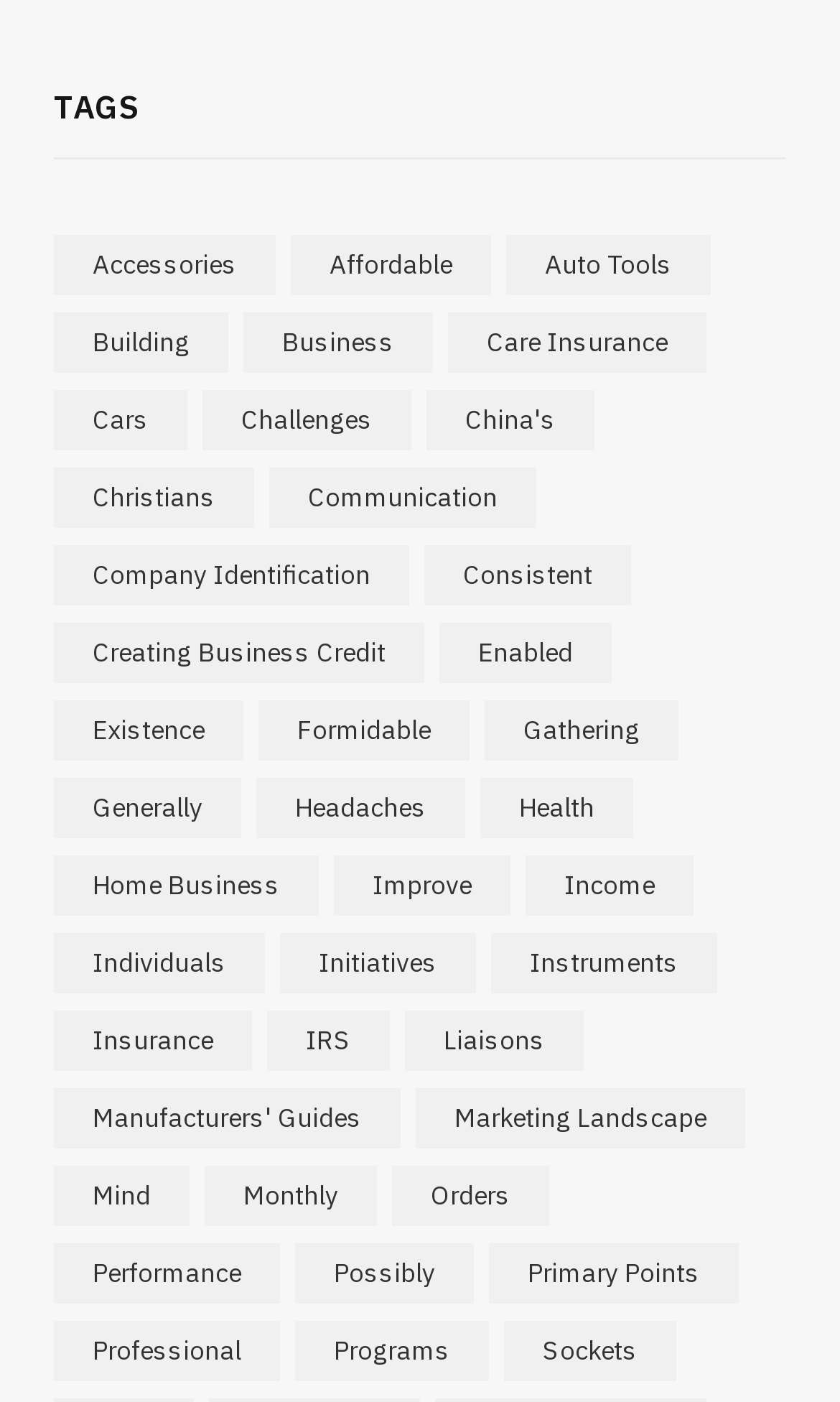Use a single word or phrase to answer the question:
What is the first tag?

Accessories